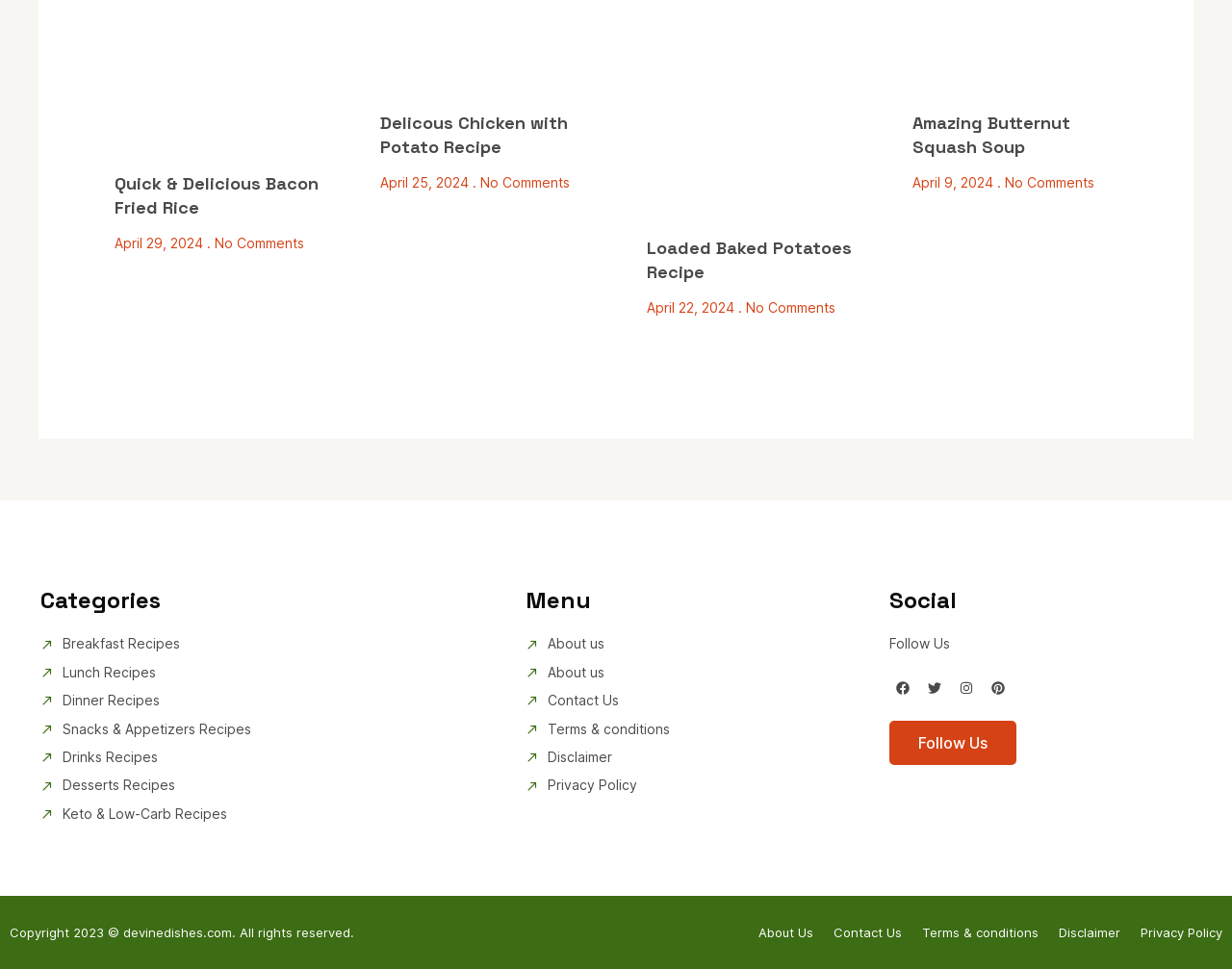What is the copyright year mentioned at the bottom of the page? Examine the screenshot and reply using just one word or a brief phrase.

2023